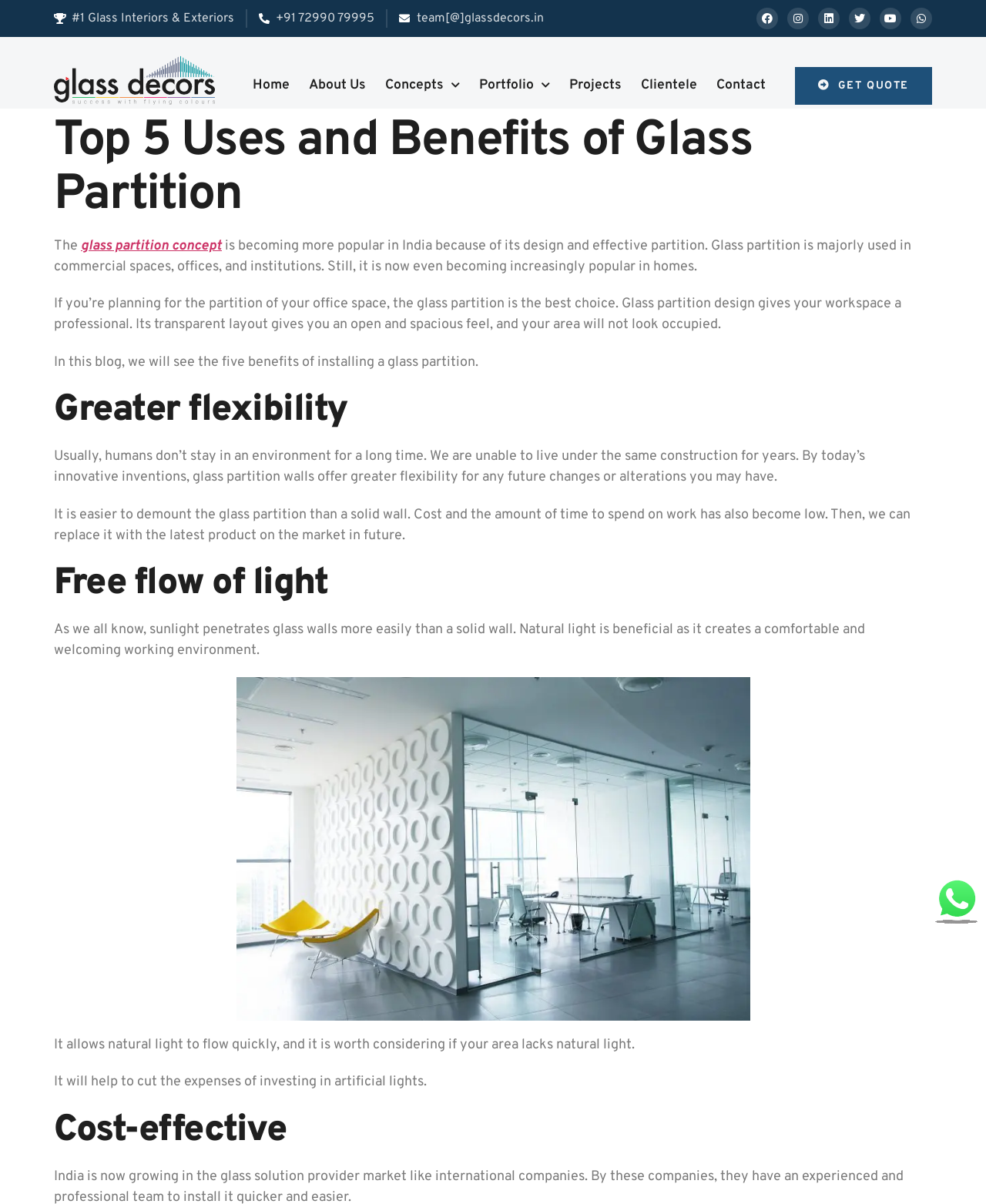What is the main topic of this webpage?
Can you offer a detailed and complete answer to this question?

The webpage is about the benefits and uses of glass partition, as indicated by the heading 'Top 5 Uses and Benefits of Glass Partition' and the content that follows.